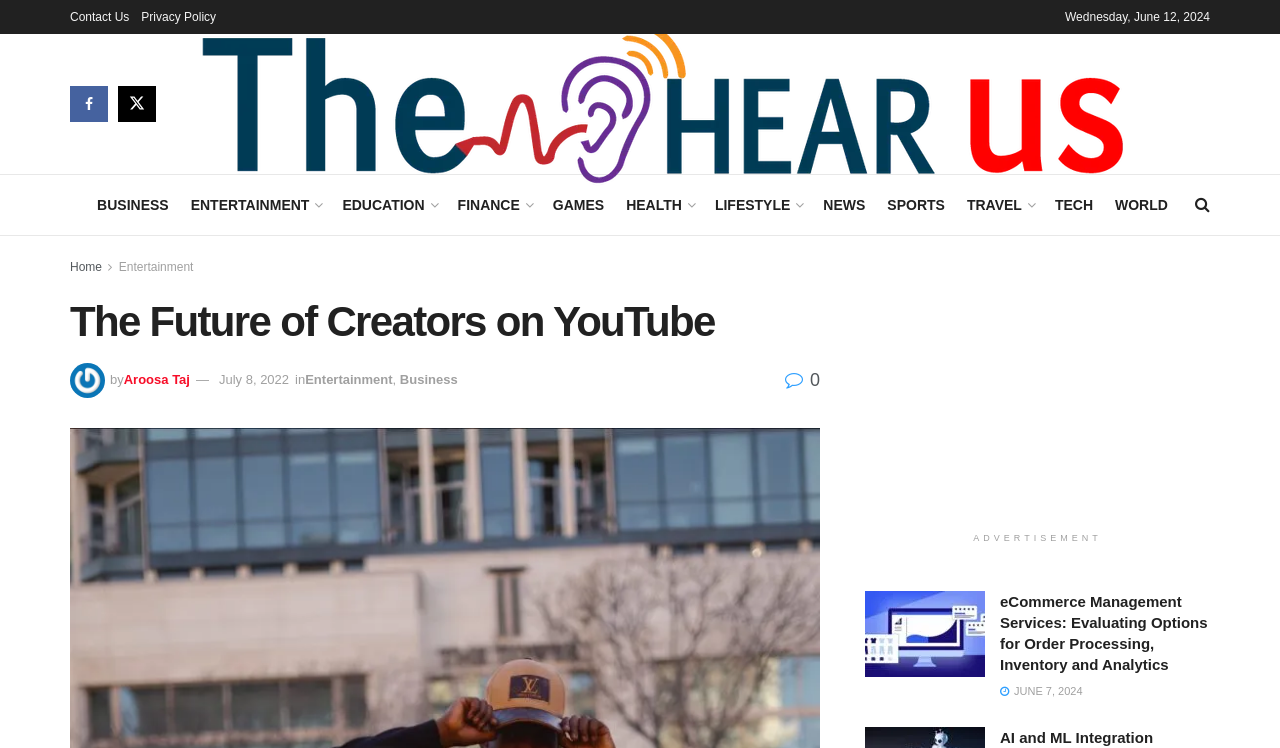Analyze and describe the webpage in a detailed narrative.

The webpage appears to be a blog or news article page, with a focus on the creative economy and social media trends. At the top, there are several links to other pages, including "Contact Us", "Privacy Policy", and the website's logo, "The Hear Us". 

Below the top links, there is a date displayed, "Wednesday, June 12, 2024". Next to the date, there are two social media links, represented by icons. 

The main navigation menu is located below the date, with links to various categories such as "BUSINESS", "ENTERTAINMENT", "EDUCATION", and more. Each category has an icon next to it.

The main content of the page is an article titled "The Future of Creators on YouTube". The article has a heading, followed by the author's name, "Aroosa Taj", and the publication date, "July 8, 2022". There are also links to related categories, "Entertainment" and "Business", below the author's name.

Below the article, there is an advertisement iframe, with a label "ADVERTISEMENT" above it. The advertisement is an image with a link to "eCommerce Management Services". 

Finally, there is another article or news snippet below the advertisement, with a heading "eCommerce Management Services: Evaluating Options for Order Processing, Inventory and Analytics", and a date "JUNE 7, 2024".